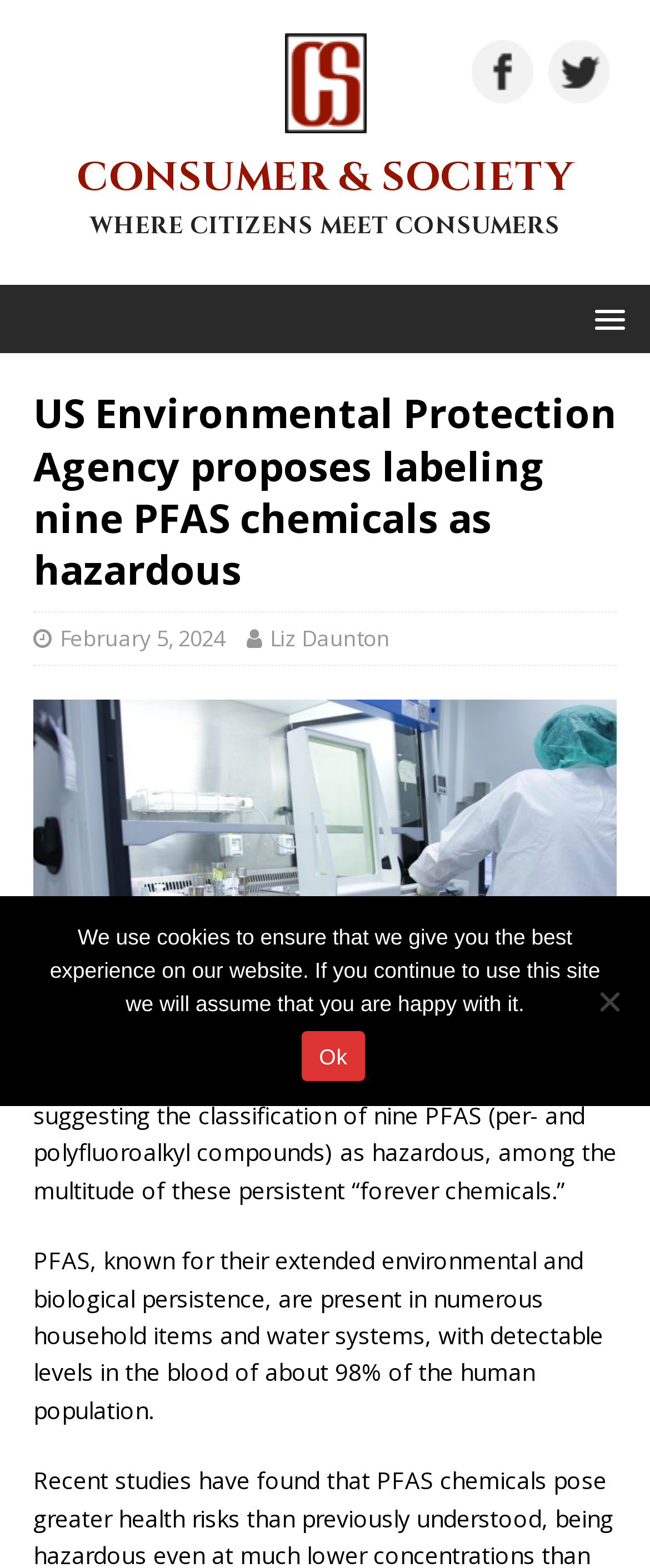Can you identify and provide the main heading of the webpage?

US Environmental Protection Agency proposes labeling nine PFAS chemicals as hazardous 